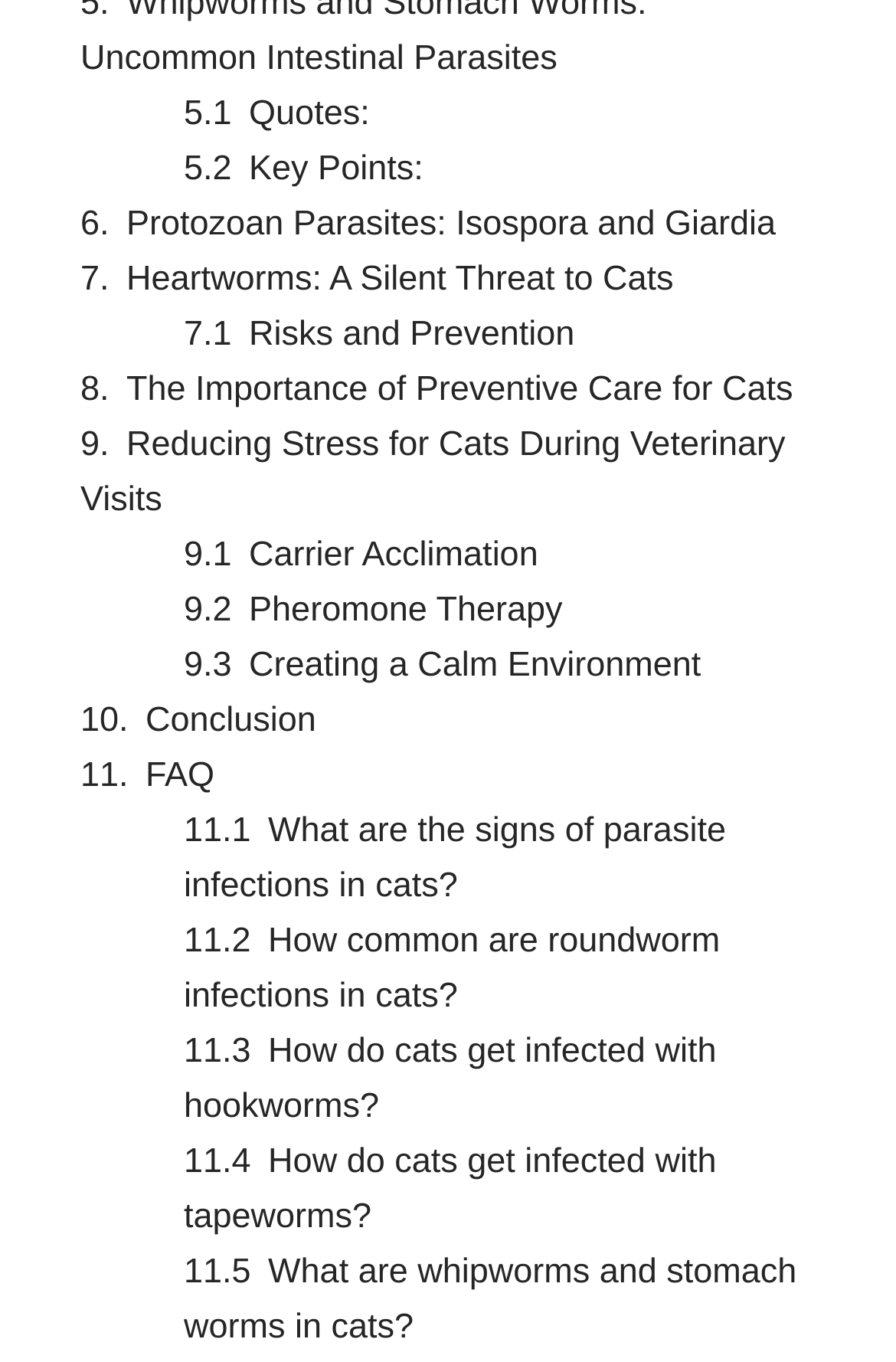Select the bounding box coordinates of the element I need to click to carry out the following instruction: "Learn about Heartworms".

[0.141, 0.19, 0.752, 0.219]